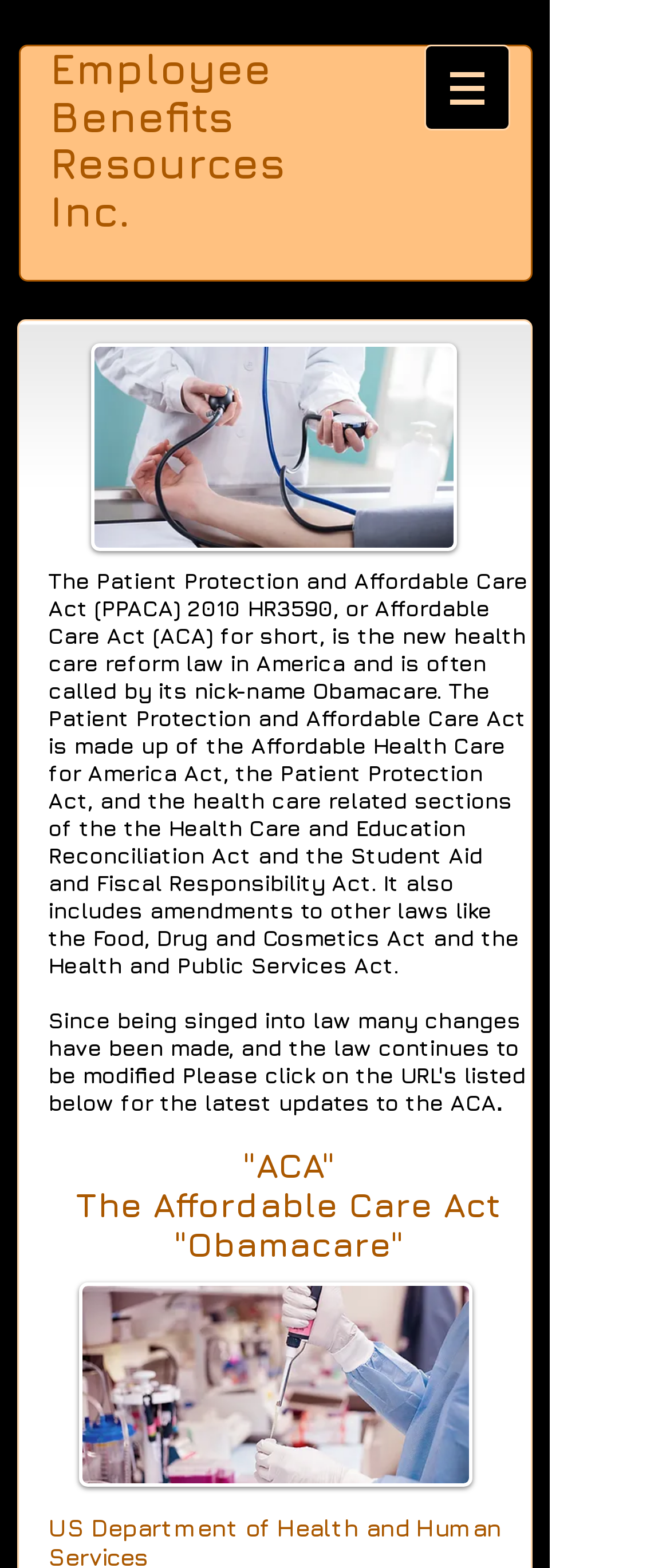Give a full account of the webpage's elements and their arrangement.

The webpage is about the Affordable Care Act (ACA), also known as Obamacare. At the top, there is a heading with the company name "Employee Benefits Resources Inc." and a link with the same text. Below this, there is a navigation menu labeled "Site" on the right side, which contains a button with a dropdown menu icon.

On the left side, there are several headings that provide information about the ACA. The first heading is "ACA", followed by "The Affordable Care Act" and then "Obamacare". Below these headings, there is a detailed description of the ACA, which explains that it is a healthcare reform law in America, also known as the Patient Protection and Affordable Care Act (PPACA). The text describes the components of the law and mentions that it has been modified since its inception.

Further down, there is another heading that encourages users to click on URLs listed below for the latest updates to the ACA. However, the URLs are not explicitly mentioned in the accessibility tree.